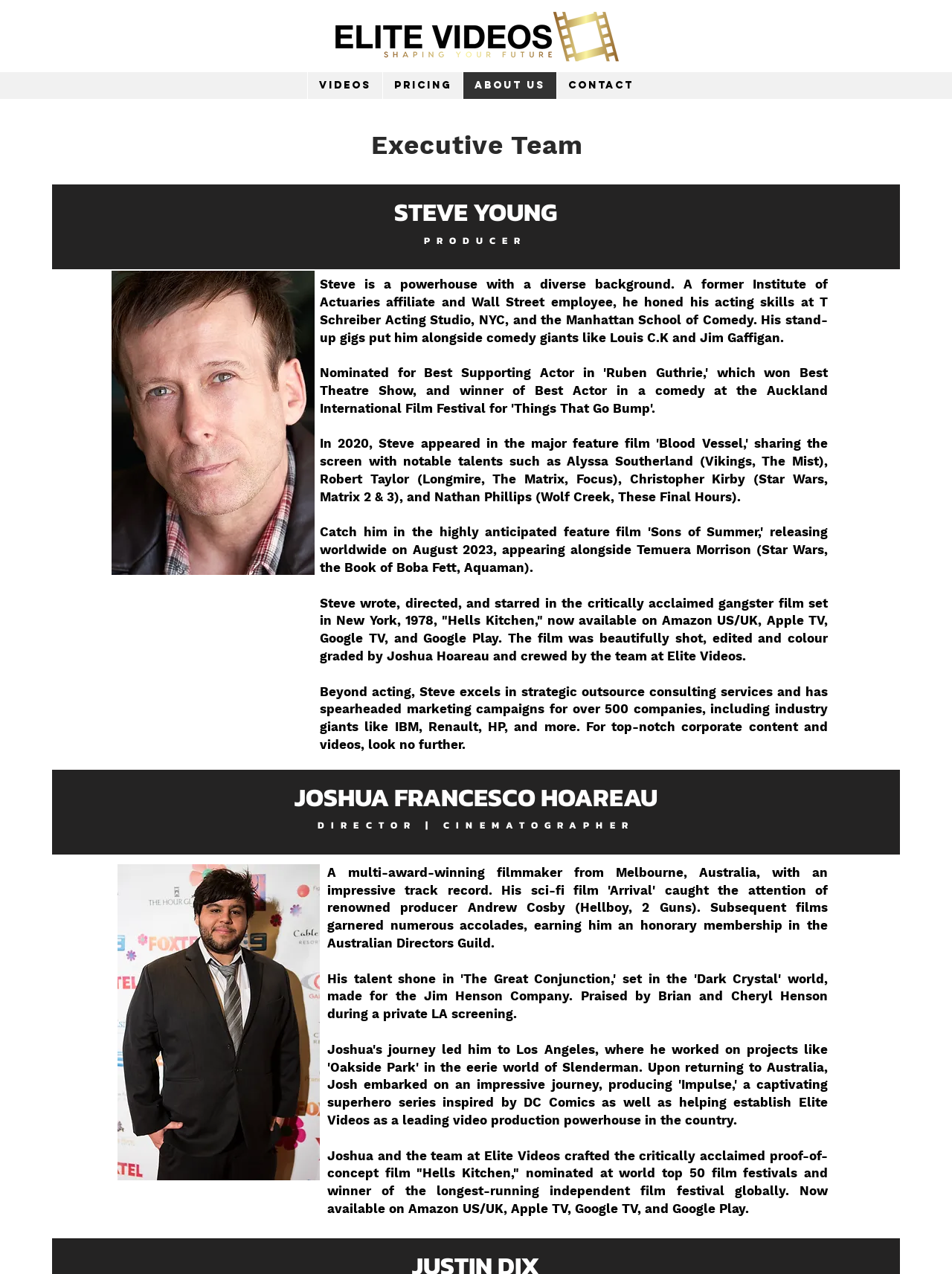Extract the bounding box coordinates for the HTML element that matches this description: "ABOUT US". The coordinates should be four float numbers between 0 and 1, i.e., [left, top, right, bottom].

[0.486, 0.057, 0.584, 0.078]